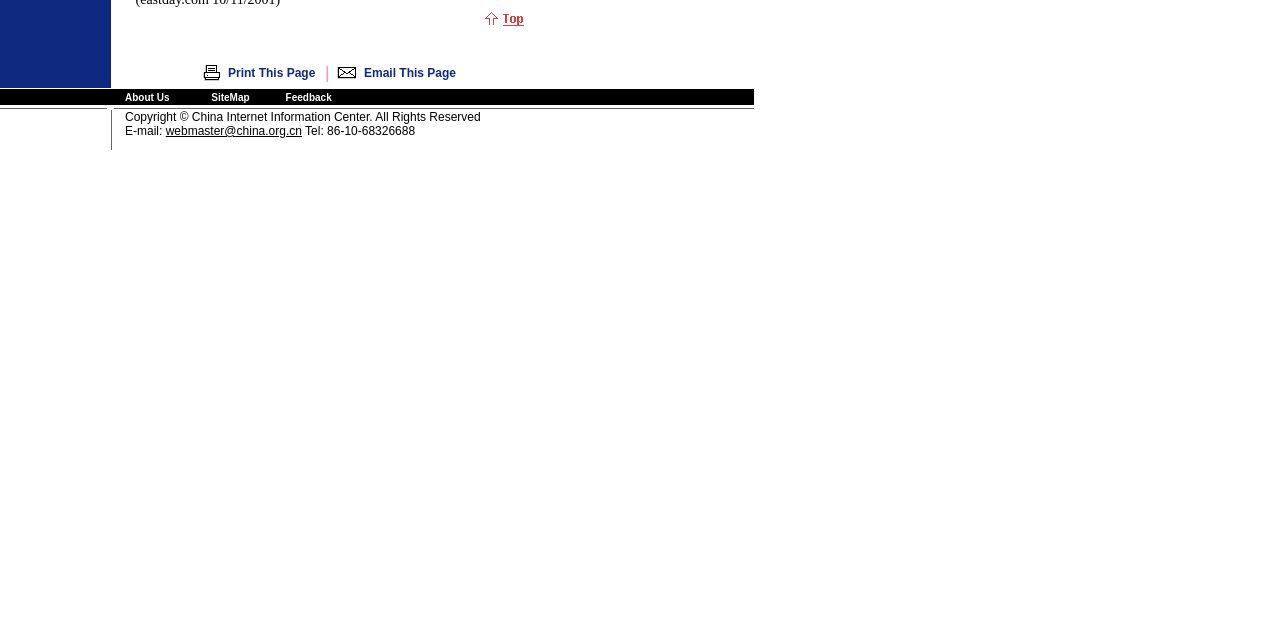Identify the bounding box of the UI element described as follows: "Email This Page". Provide the coordinates as four float numbers in the range of 0 to 1 [left, top, right, bottom].

[0.284, 0.103, 0.356, 0.125]